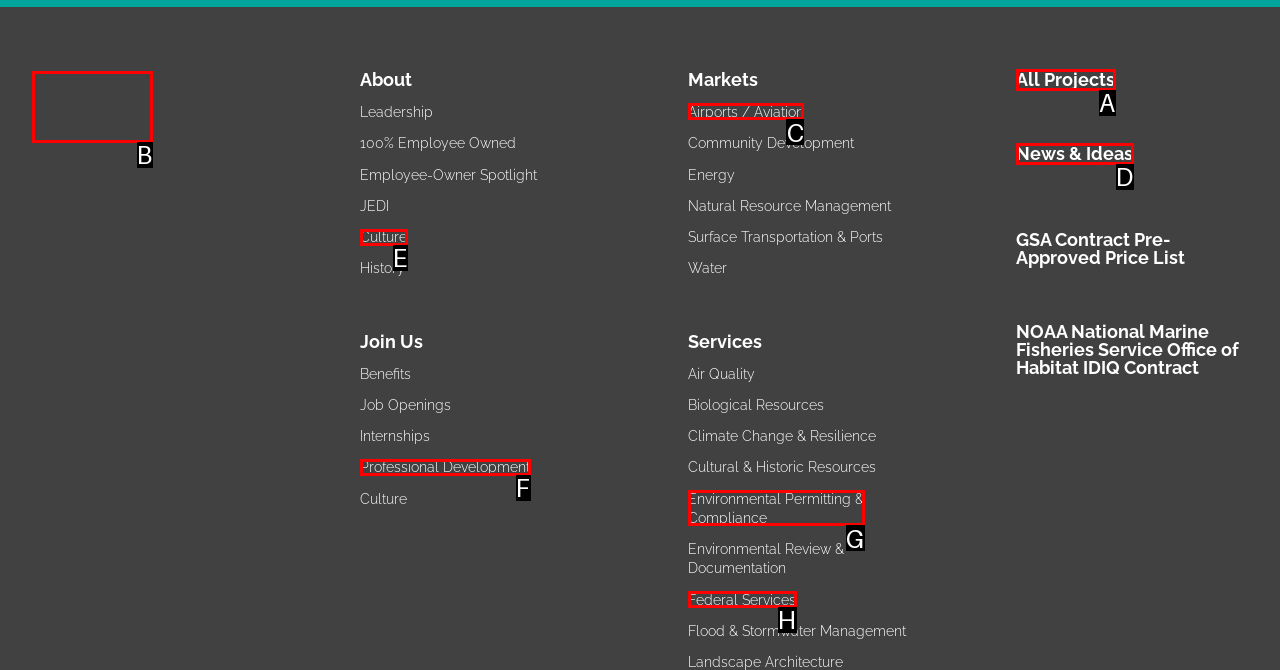Based on the choices marked in the screenshot, which letter represents the correct UI element to perform the task: Learn about Airports / Aviation?

C